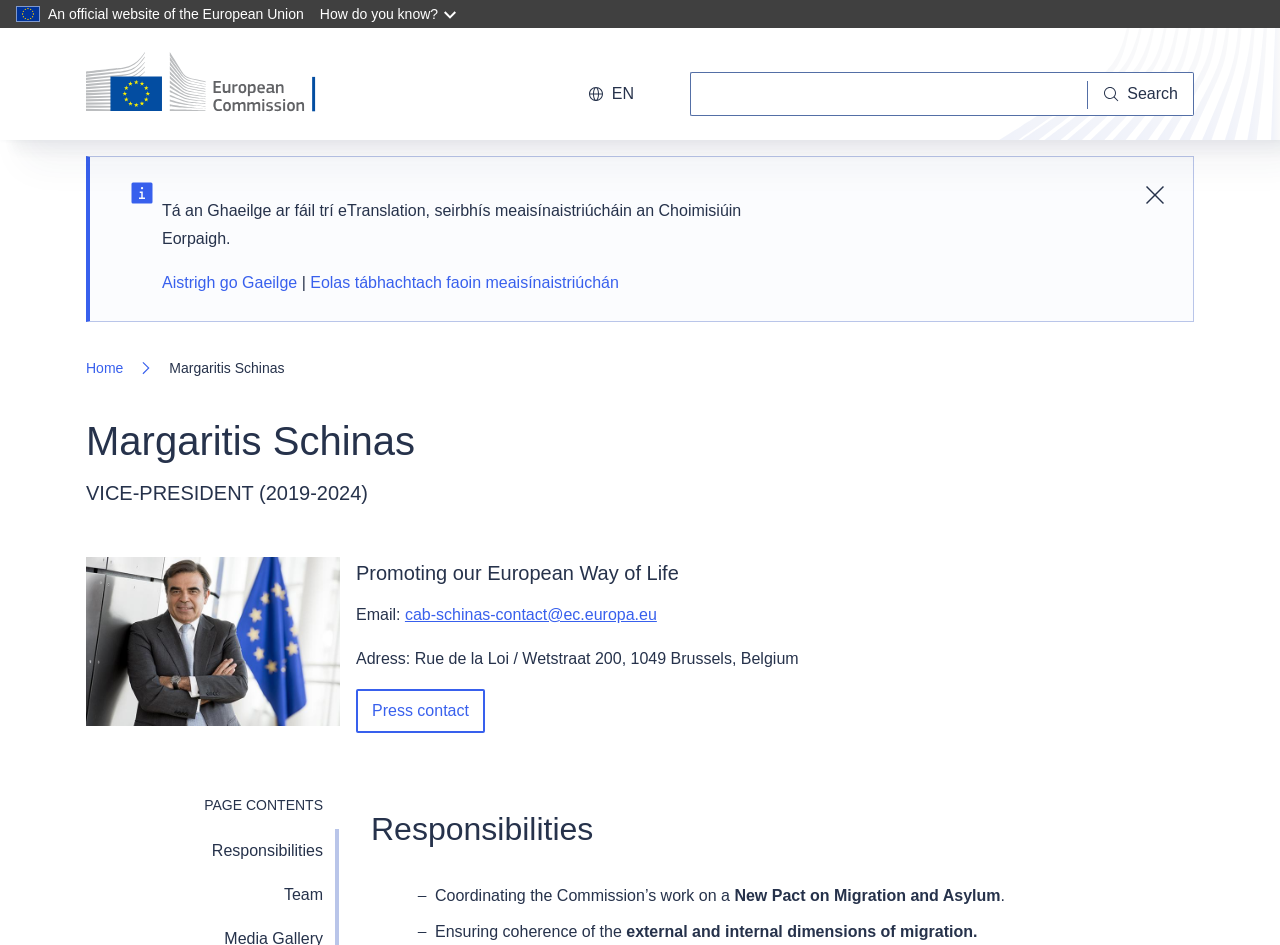Find and indicate the bounding box coordinates of the region you should select to follow the given instruction: "Change language".

[0.447, 0.076, 0.508, 0.123]